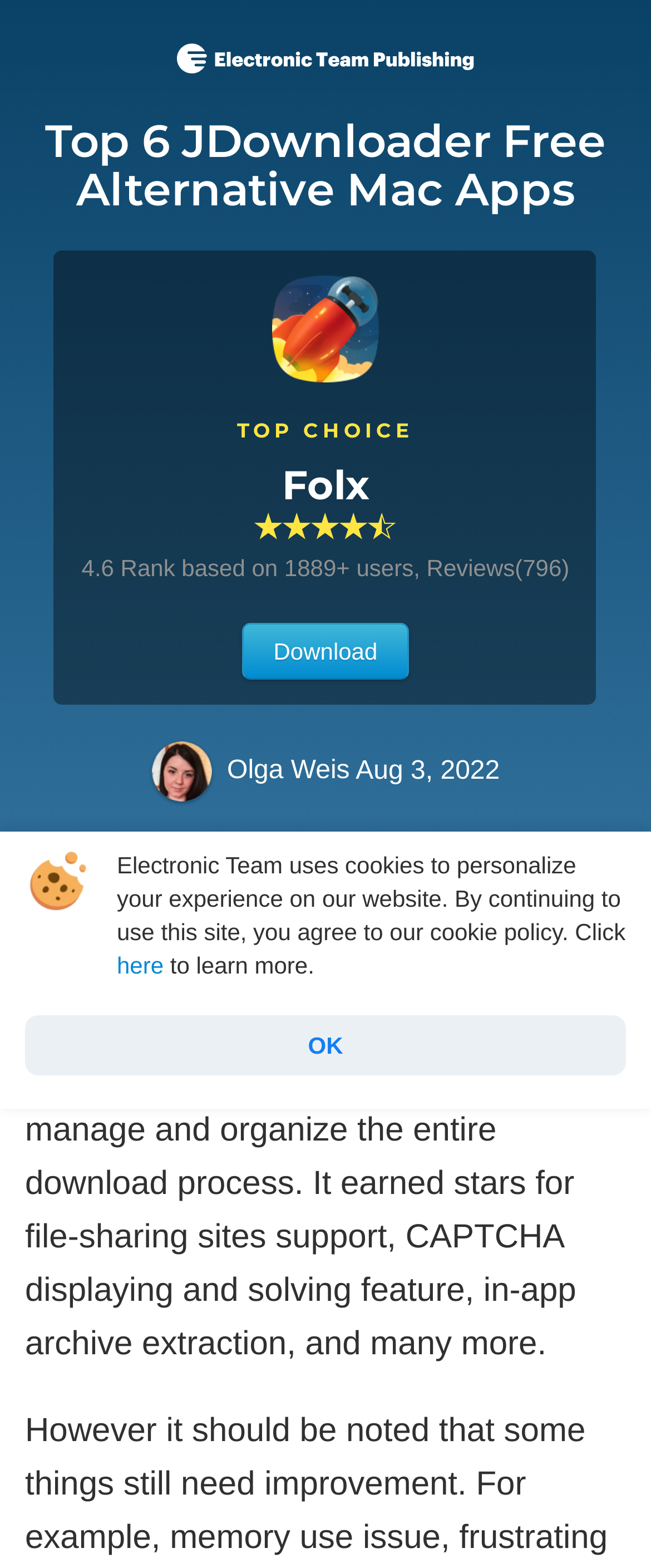Determine and generate the text content of the webpage's headline.

Top 6 JDownloader Free Alternative Mac Apps